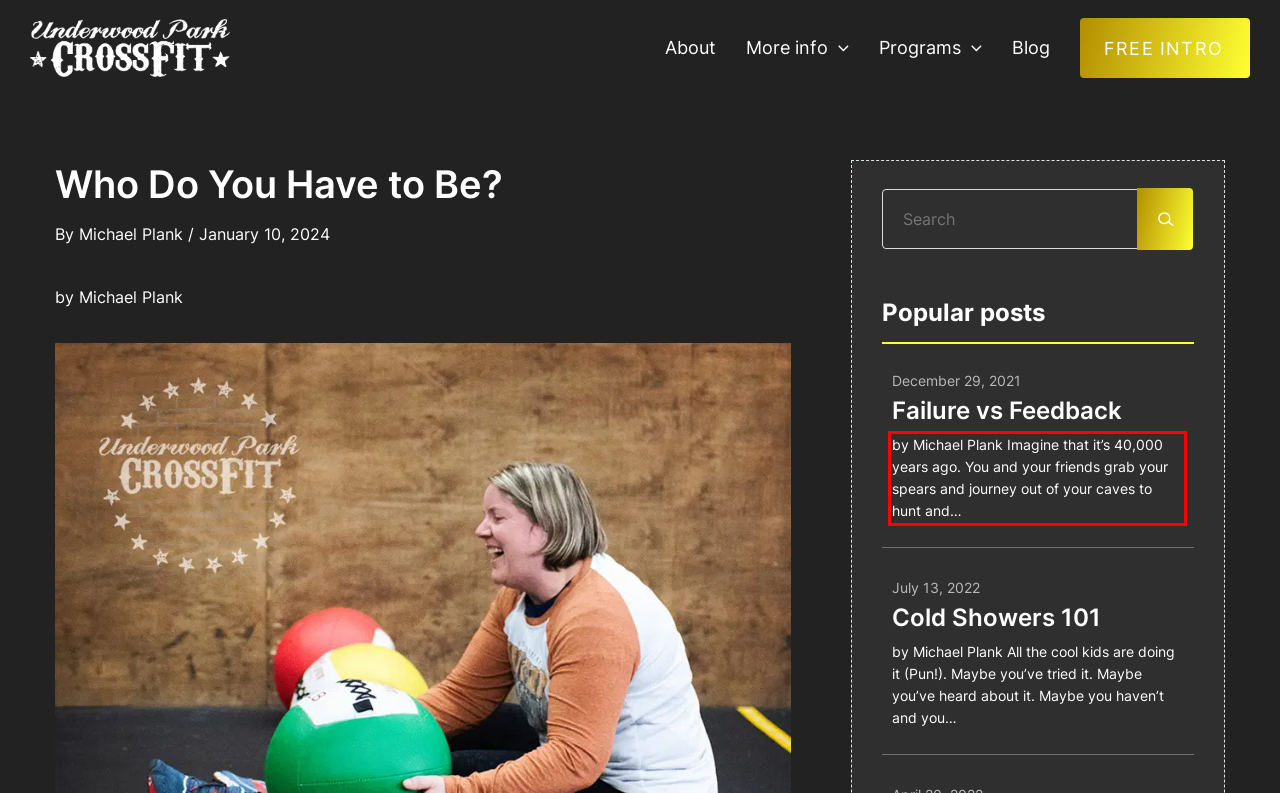Please take the screenshot of the webpage, find the red bounding box, and generate the text content that is within this red bounding box.

by Michael Plank Imagine that it’s 40,000 years ago. You and your friends grab your spears and journey out of your caves to hunt and…